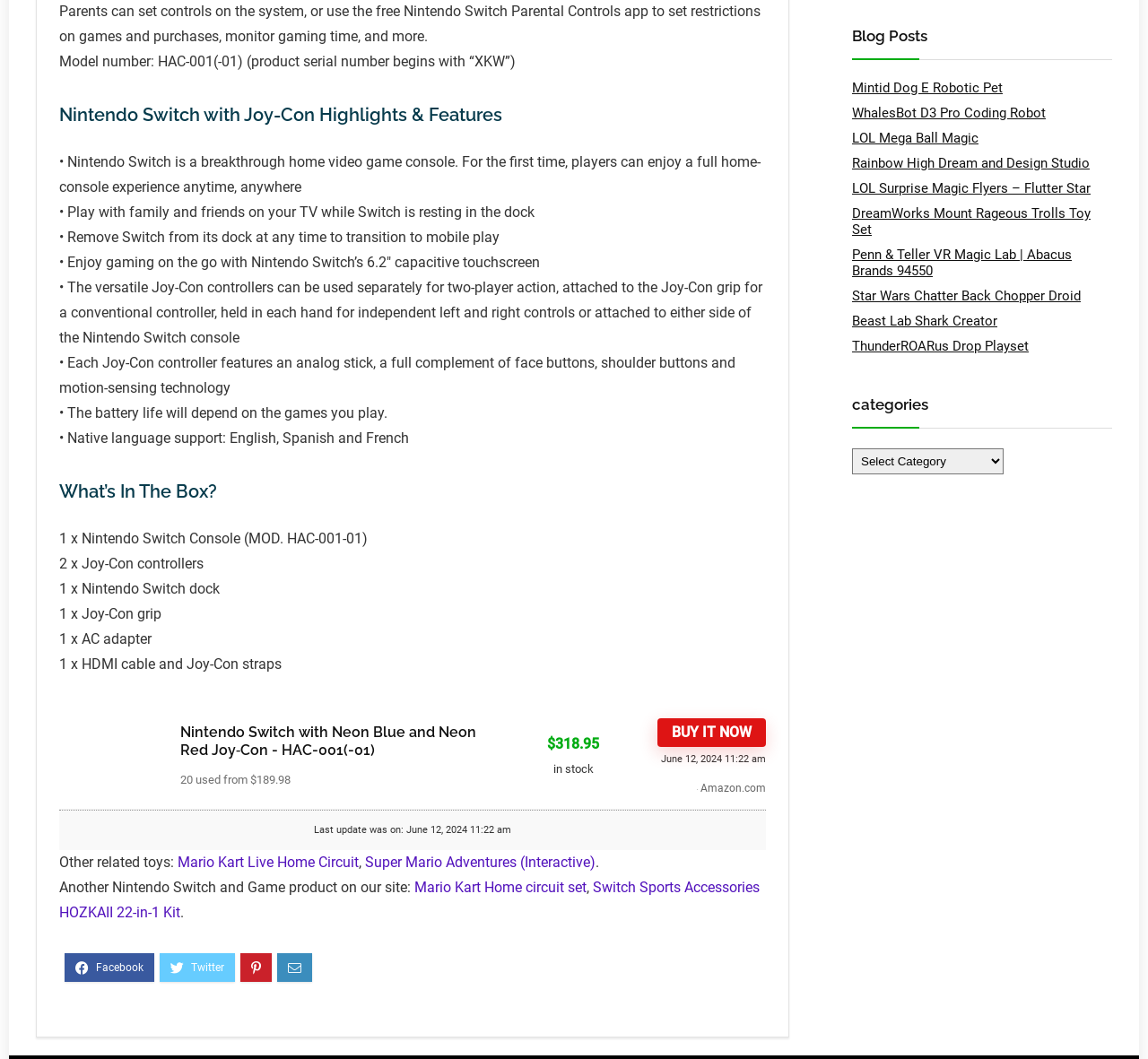Identify the bounding box of the UI component described as: "Beast Lab Shark Creator".

[0.742, 0.296, 0.869, 0.311]